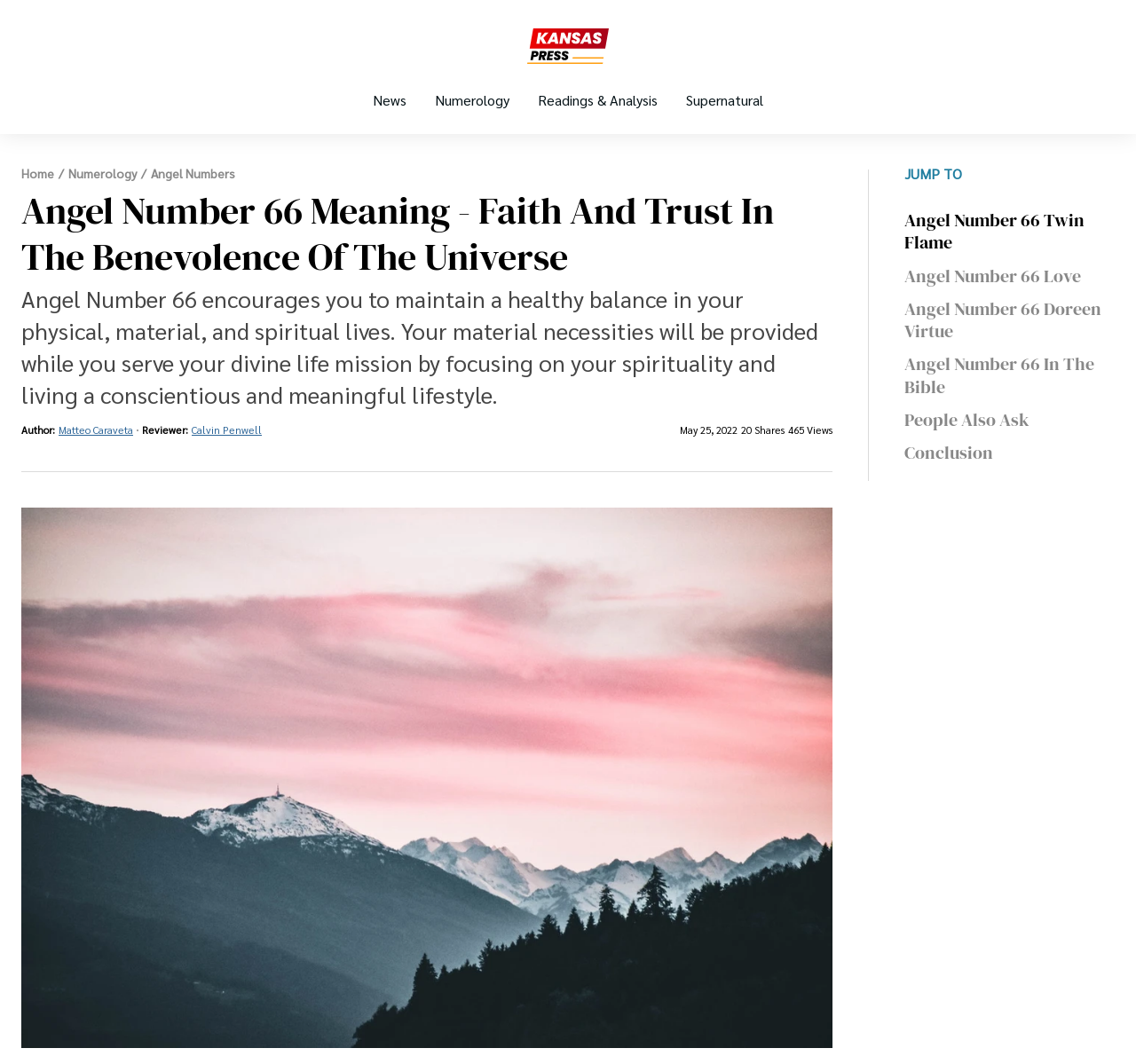Please locate the clickable area by providing the bounding box coordinates to follow this instruction: "Click on the logo".

[0.464, 0.027, 0.536, 0.063]